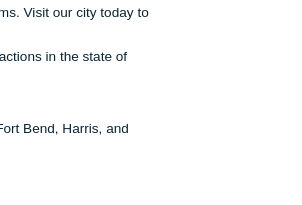What is the purpose of the writing service?
Look at the image and respond with a single word or a short phrase.

To assist students and professionals